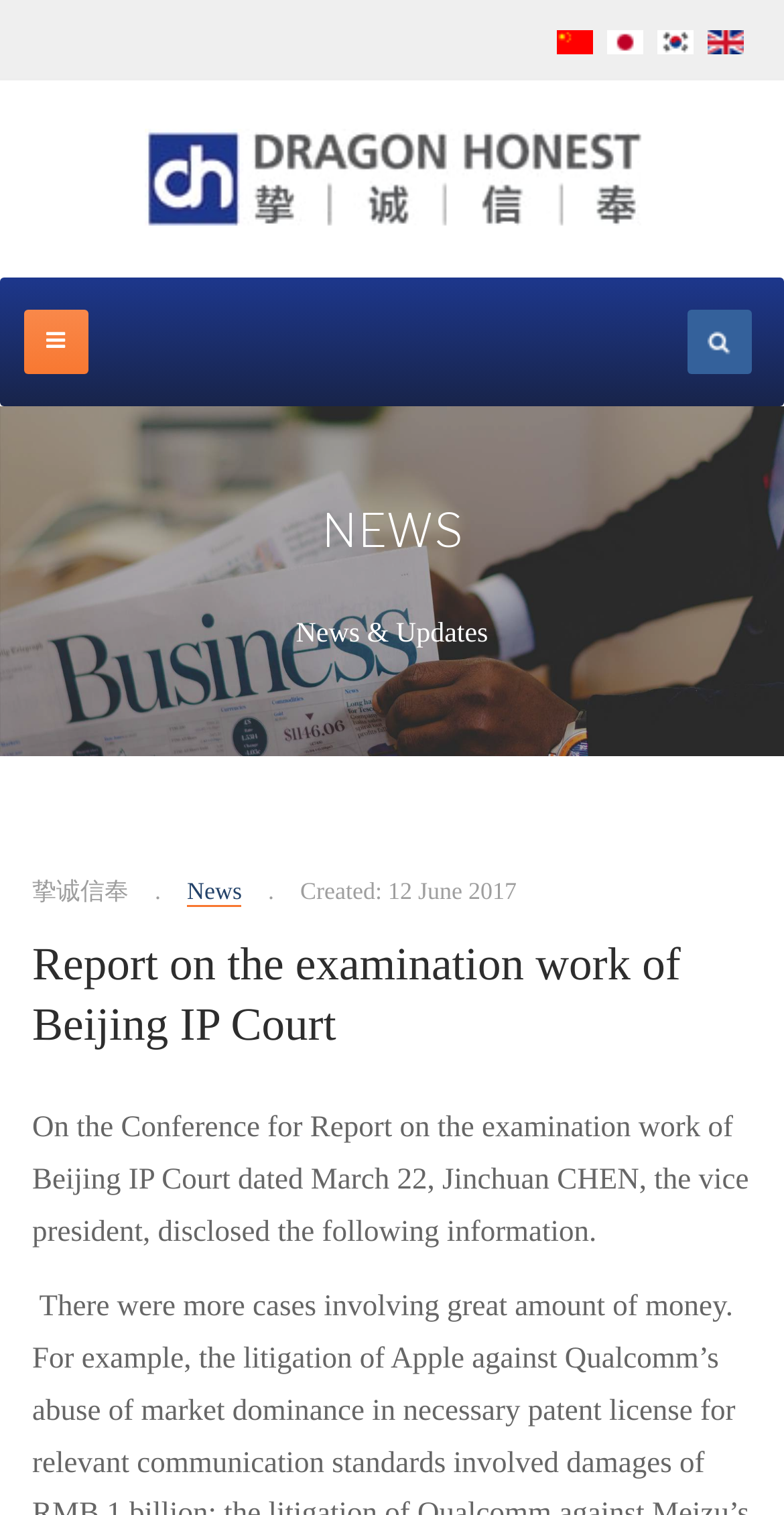What languages are available on this website?
Refer to the image and give a detailed response to the question.

I can see four language options at the top of the webpage, which are '中文', '日本语', '한국어', and 'English (UK)'. This indicates that the website is available in four languages.